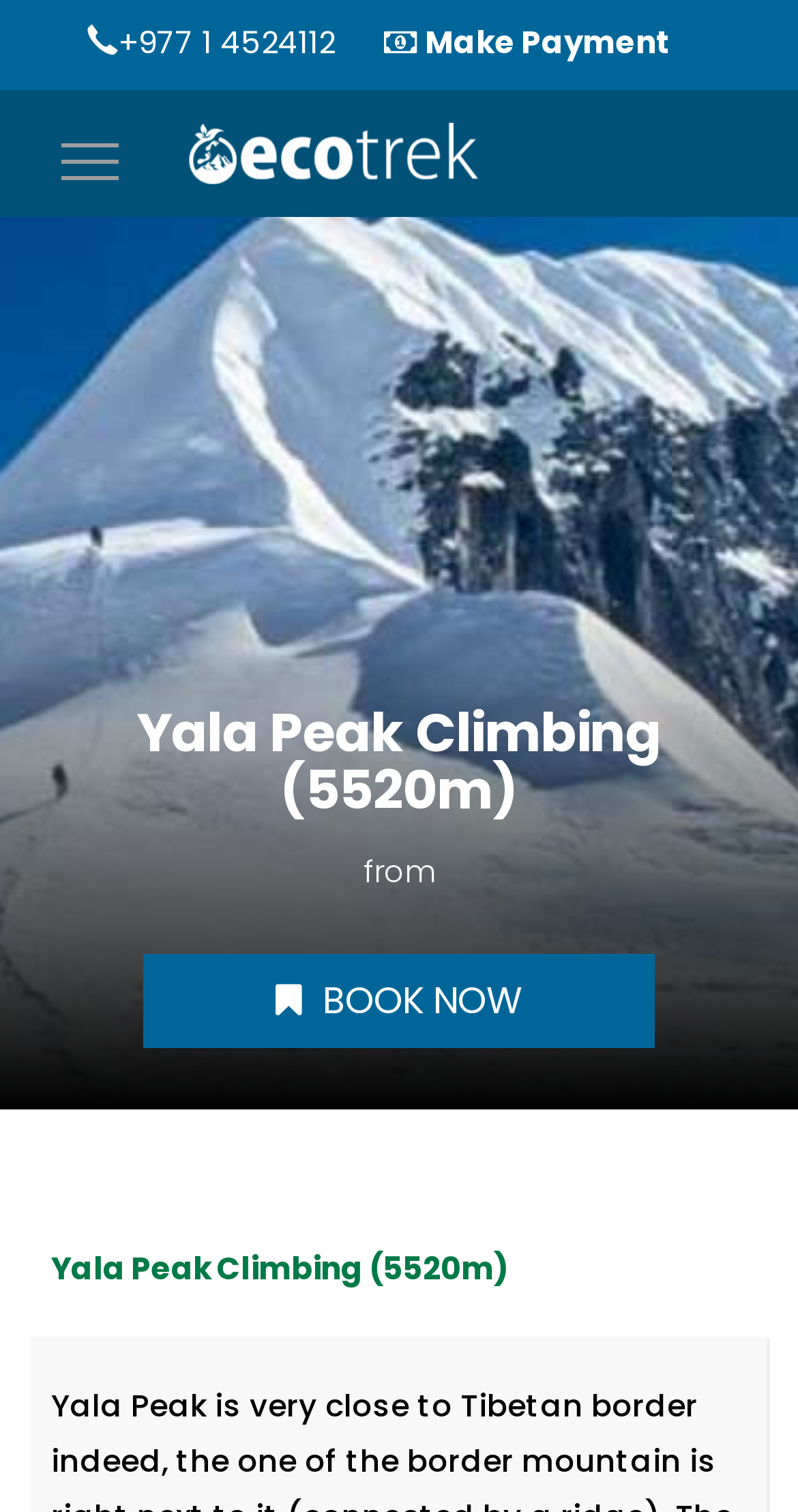Based on the element description "+977 1 4524112", predict the bounding box coordinates of the UI element.

[0.109, 0.014, 0.419, 0.042]